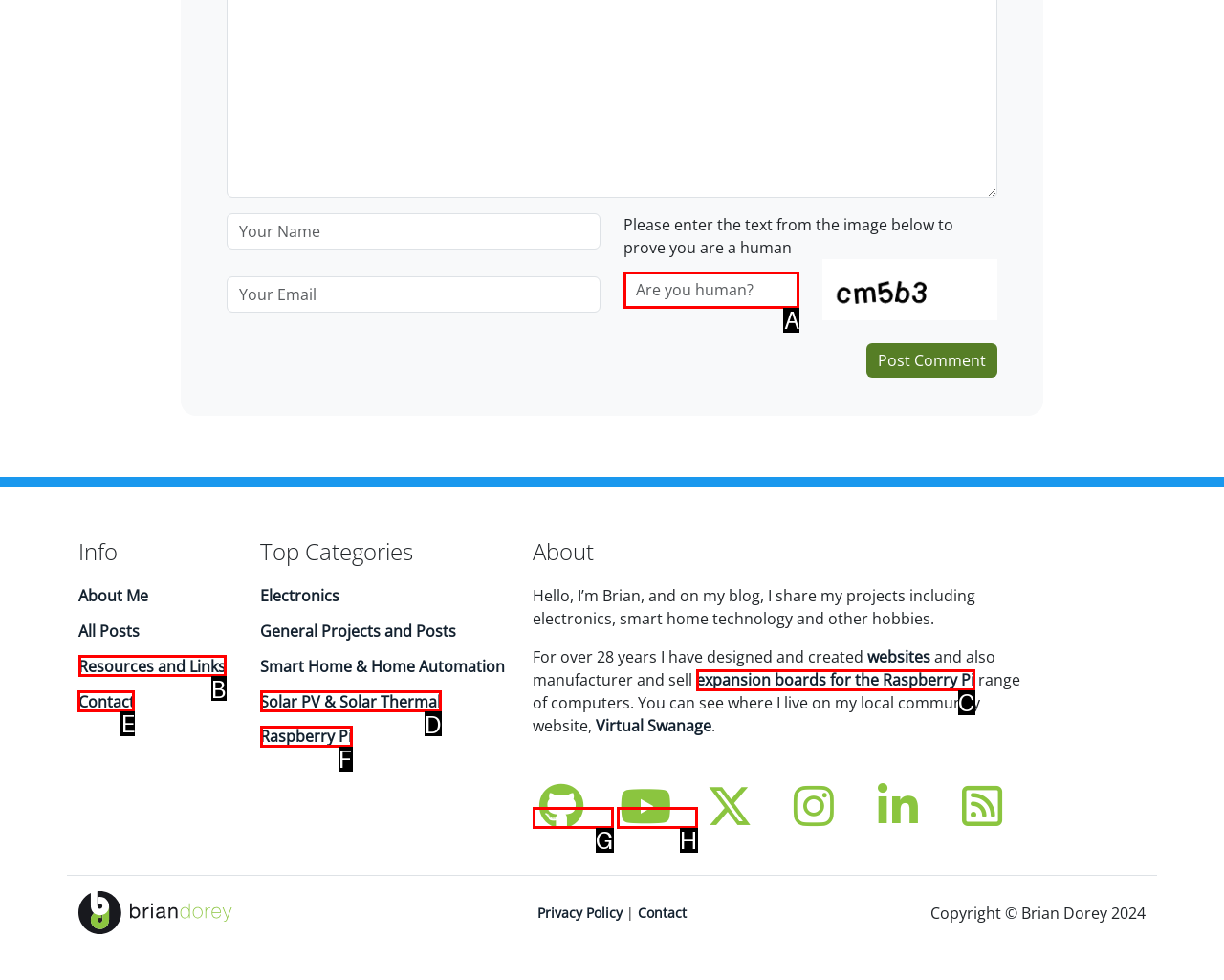Tell me which one HTML element I should click to complete the following task: Click the 'Contact' link
Answer with the option's letter from the given choices directly.

E